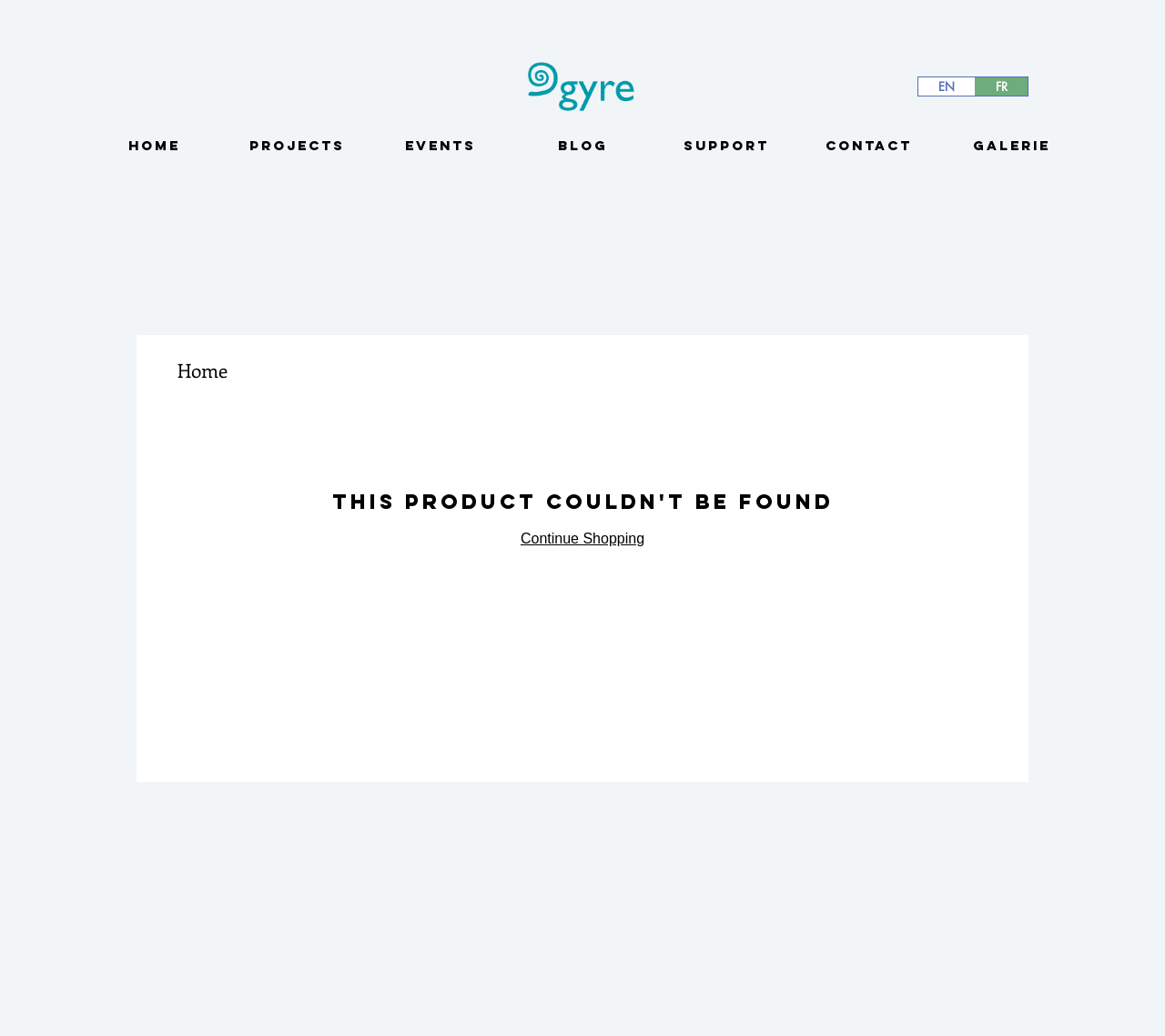Determine the bounding box coordinates for the area you should click to complete the following instruction: "Contact us".

[0.684, 0.133, 0.807, 0.148]